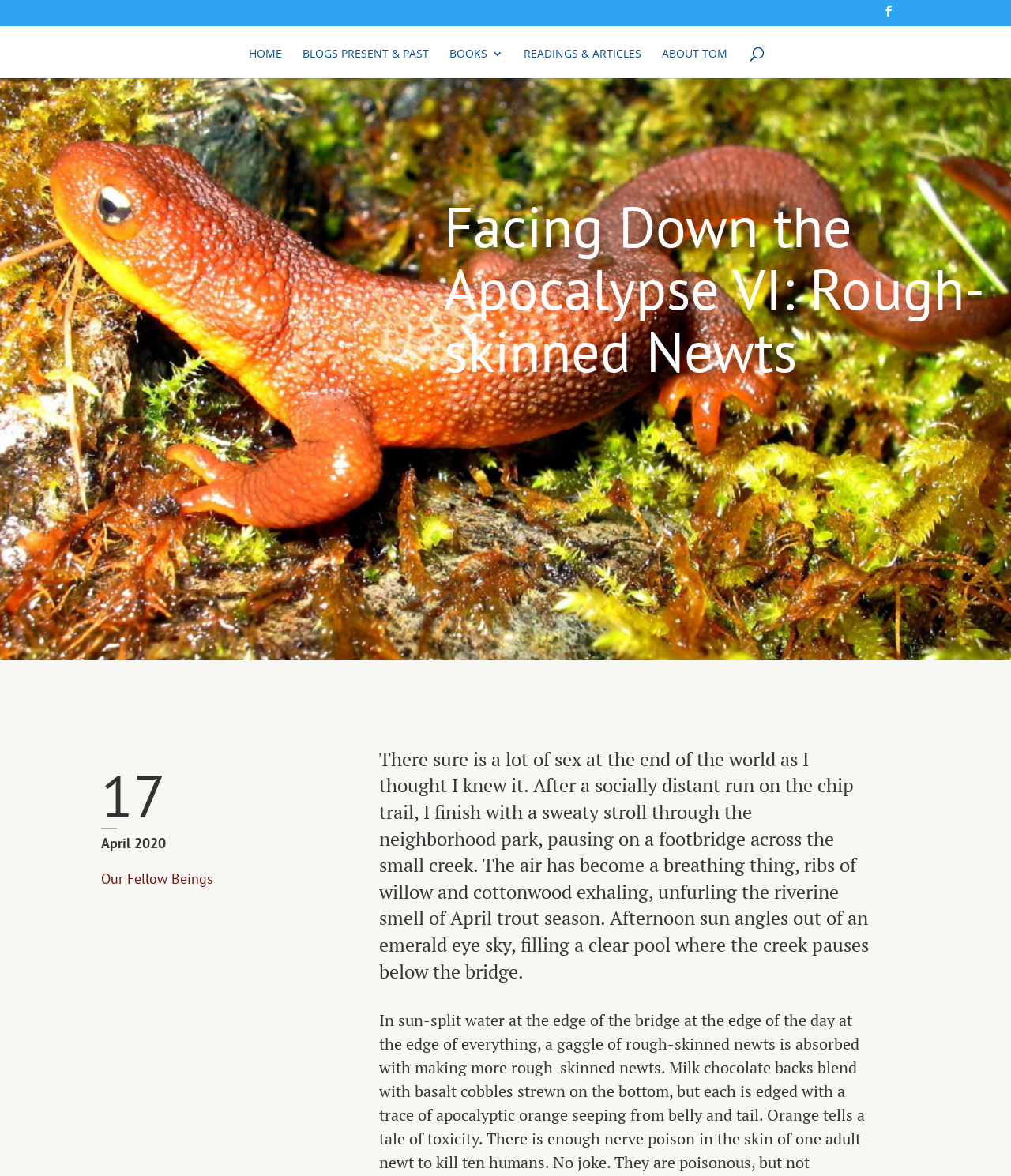Please specify the bounding box coordinates of the element that should be clicked to execute the given instruction: 'view blogs present and past'. Ensure the coordinates are four float numbers between 0 and 1, expressed as [left, top, right, bottom].

[0.299, 0.041, 0.424, 0.067]